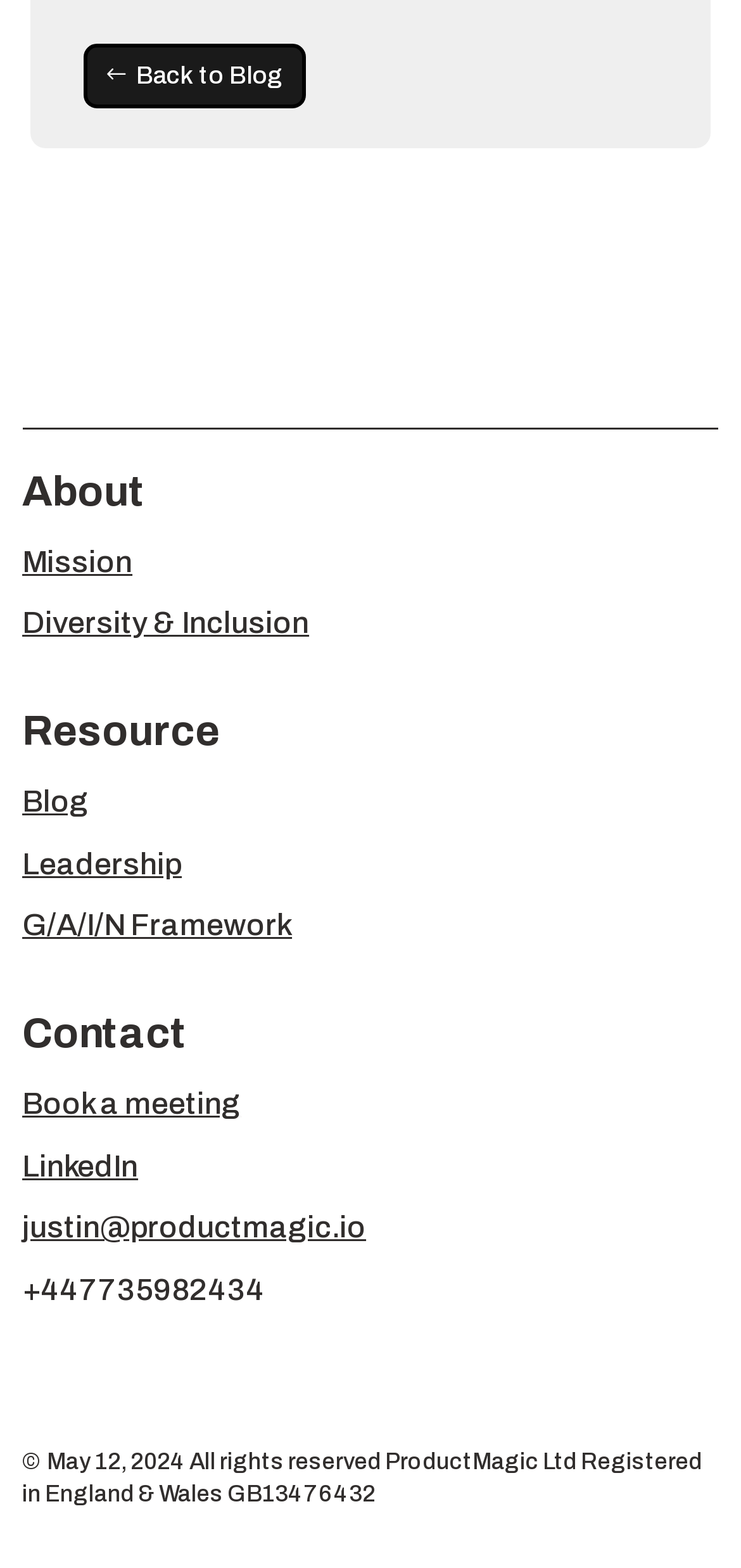How many social media links are there on the webpage?
Answer the question with detailed information derived from the image.

There are two social media links on the webpage: 'LinkedIn' and 'justin@productmagic.io', which appears to be an email address. These links can be found in the 'Contact' section.